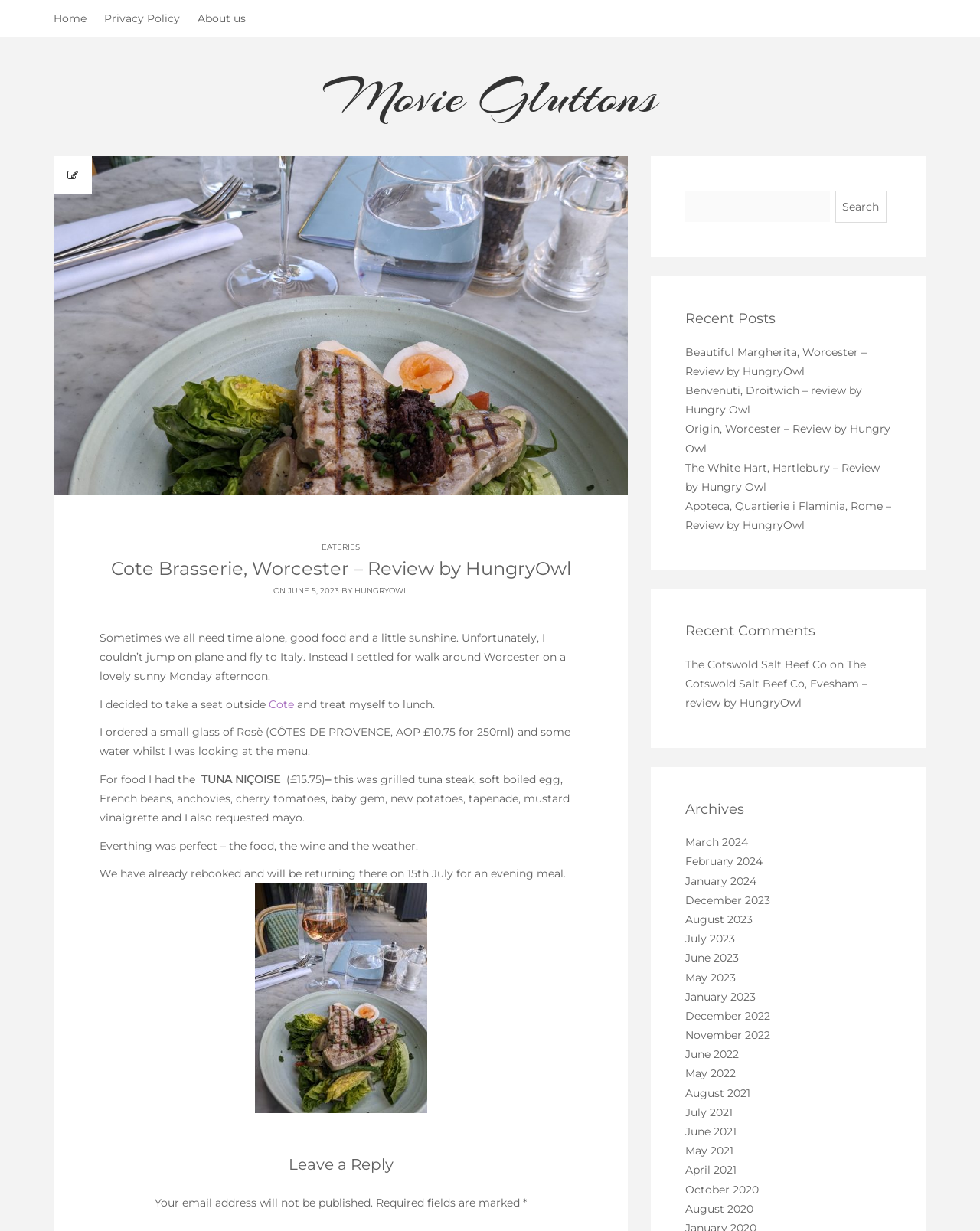Examine the image carefully and respond to the question with a detailed answer: 
What is the price of the TUNA NIÇOISE?

The price of the TUNA NIÇOISE can be found in the text '(£15.75)' which is located next to the description of the dish.